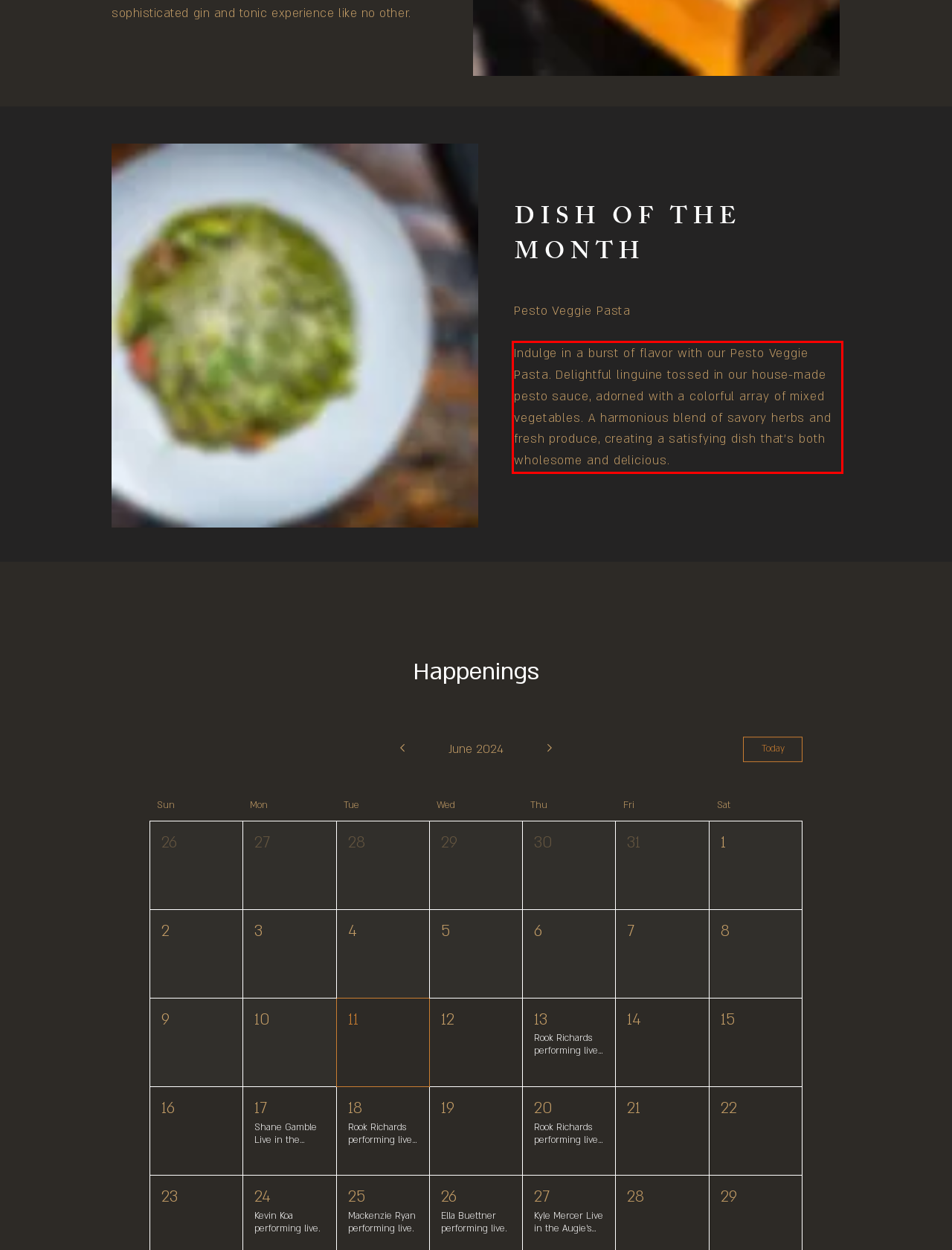You have a screenshot of a webpage, and there is a red bounding box around a UI element. Utilize OCR to extract the text within this red bounding box.

Indulge in a burst of flavor with our Pesto Veggie Pasta. Delightful linguine tossed in our house-made pesto sauce, adorned with a colorful array of mixed vegetables. A harmonious blend of savory herbs and fresh produce, creating a satisfying dish that's both wholesome and delicious.